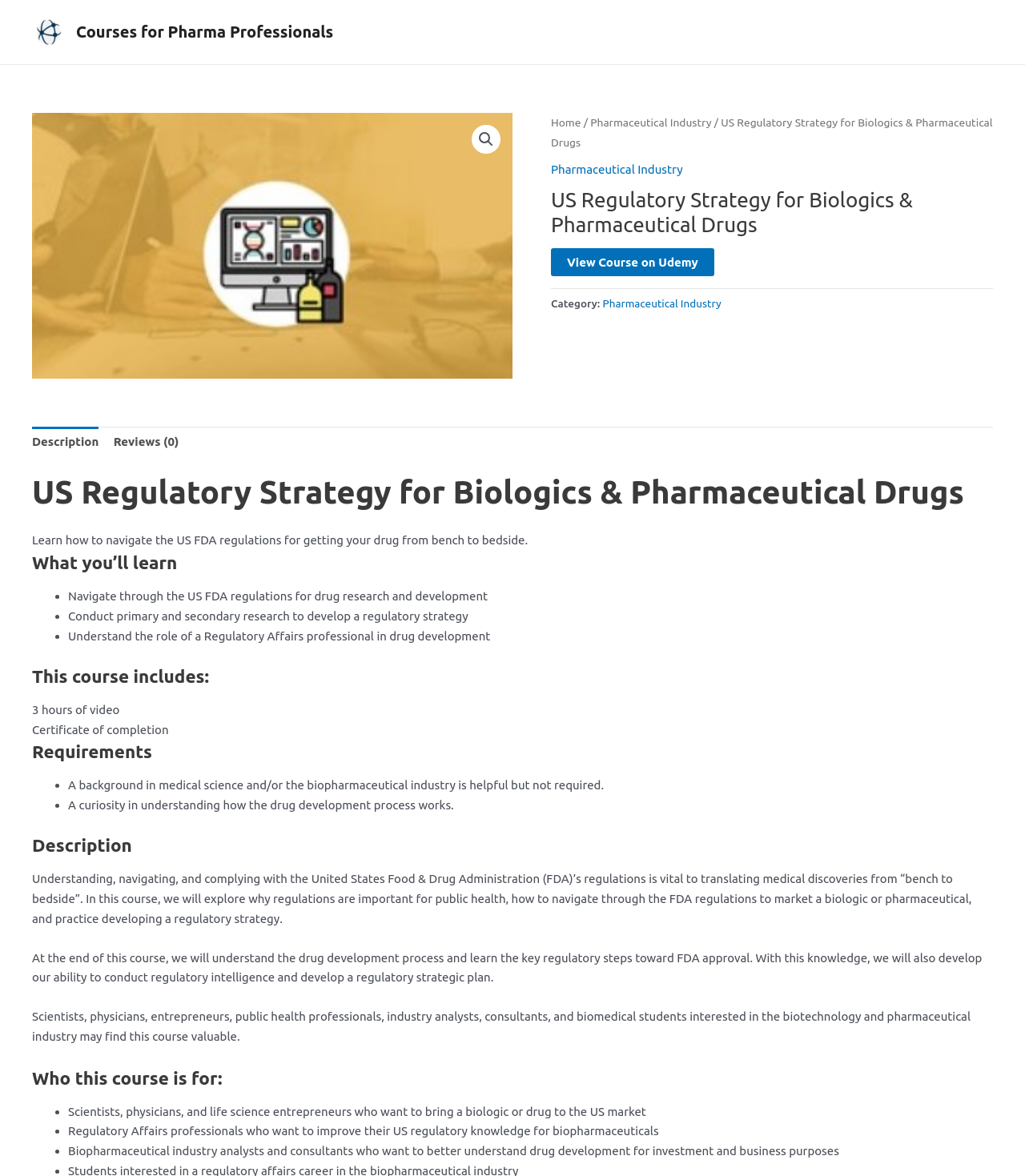Answer in one word or a short phrase: 
What is the course about?

US FDA regulations